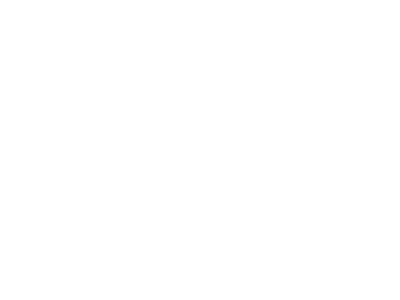Based on the image, please elaborate on the answer to the following question:
What is the company's focus?

The surrounding text emphasizes the company's commitment to customer satisfaction, indicating that the company prioritizes meeting the needs and expectations of its customers, which is reflected in the overall design of the graphic representation.